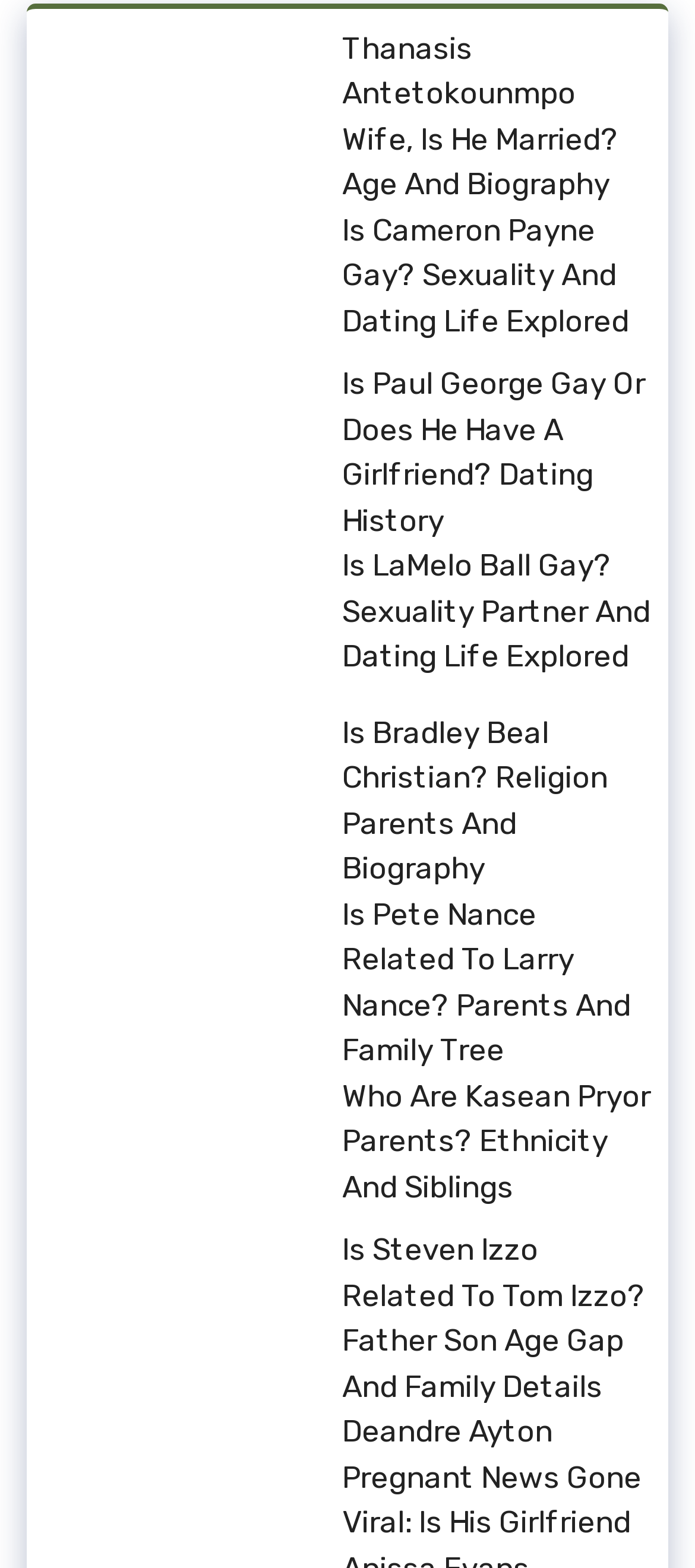Please identify the bounding box coordinates of the area that needs to be clicked to follow this instruction: "Explore Cameron Payne's sexuality and dating life".

[0.064, 0.132, 0.449, 0.231]